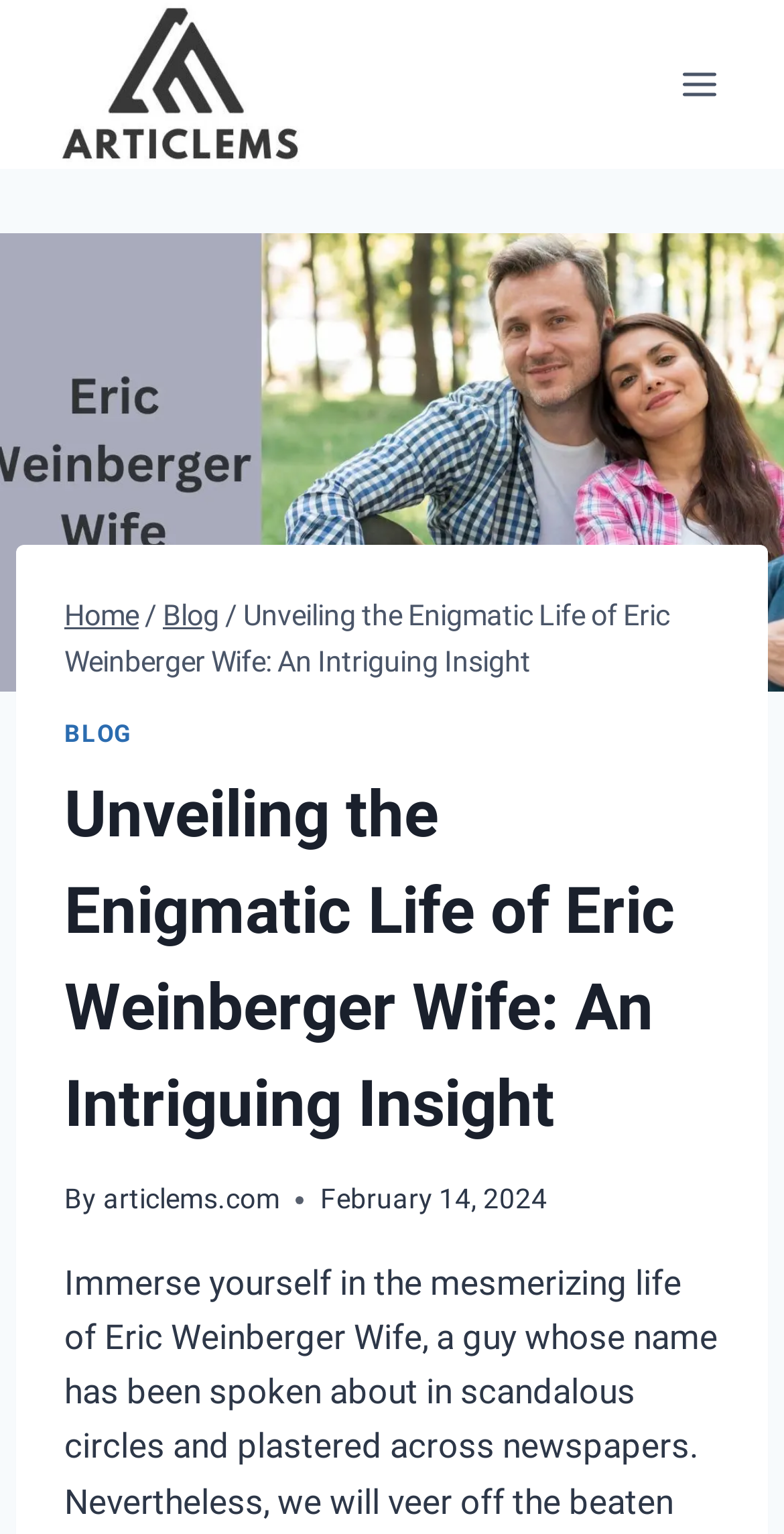Answer the question below in one word or phrase:
What is the name of the person whose life is being discussed in the article?

Eric Weinberger Wife